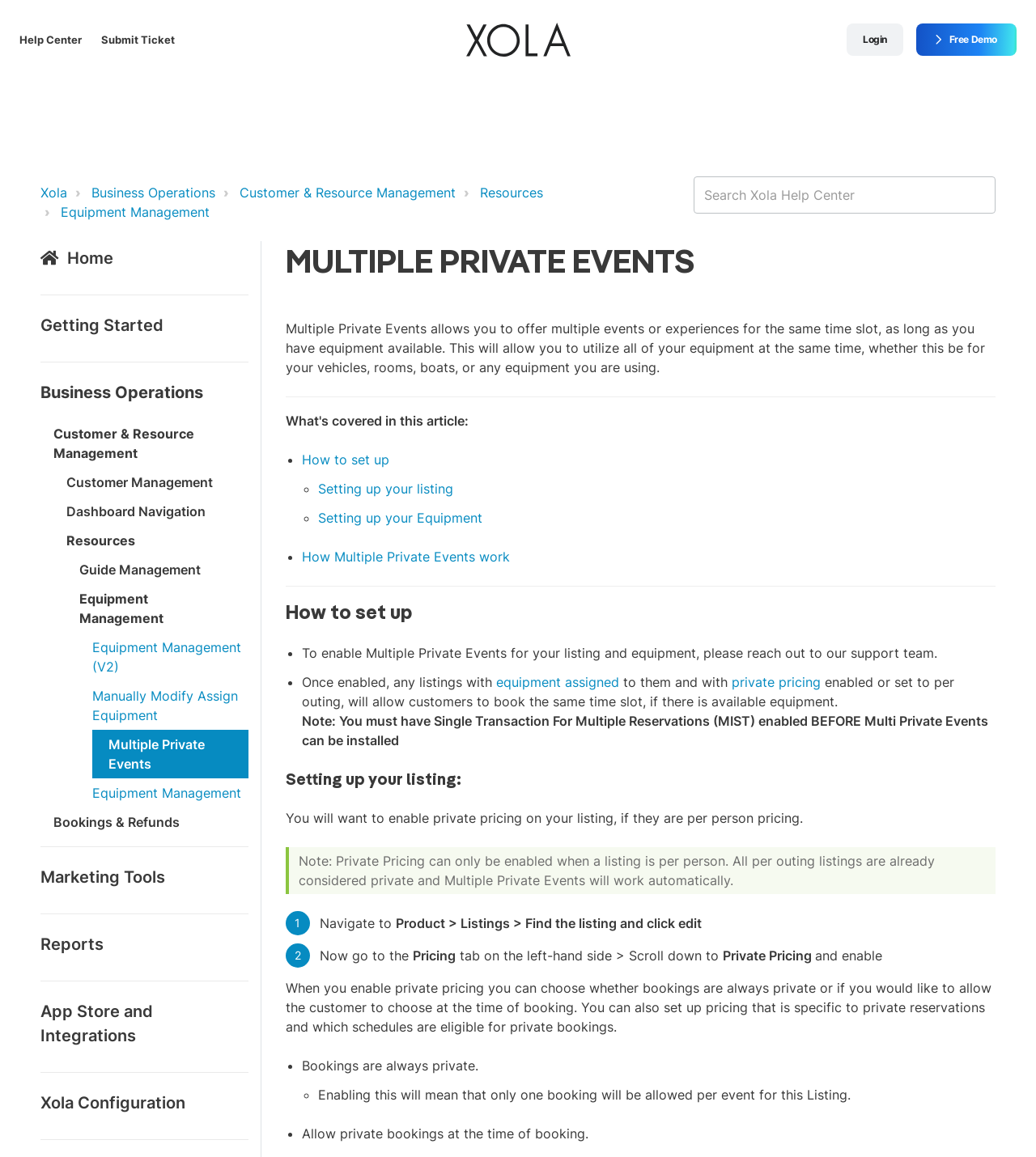Use one word or a short phrase to answer the question provided: 
What is Multiple Private Events?

Offer multiple events or experiences for the same time slot